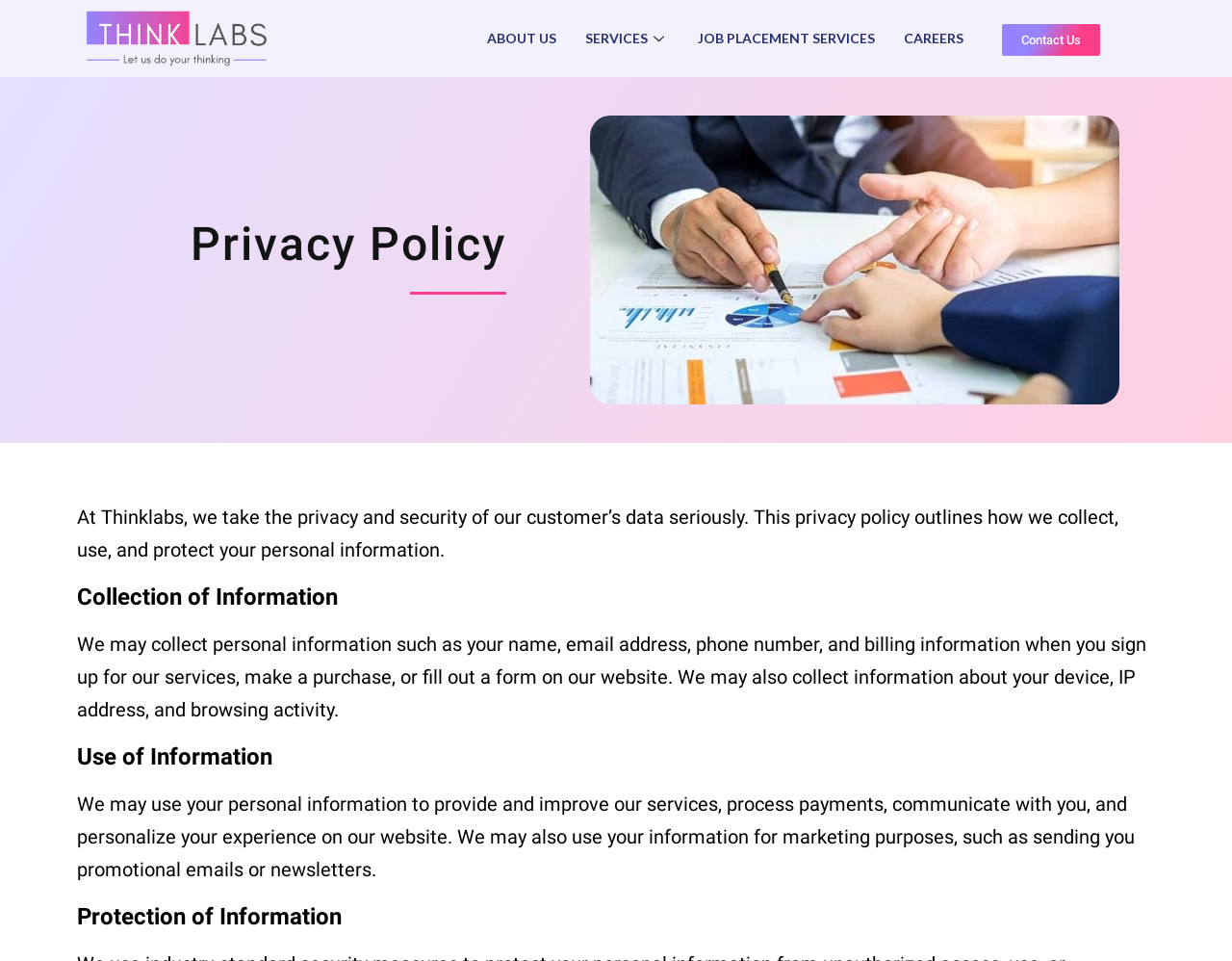What is the purpose of the webpage?
Please elaborate on the answer to the question with detailed information.

I inferred the purpose of the webpage by reading the meta description, which states that the webpage outlines how the company collects, uses, and protects personal information. This suggests that the webpage is intended to inform users about the company's privacy policy.